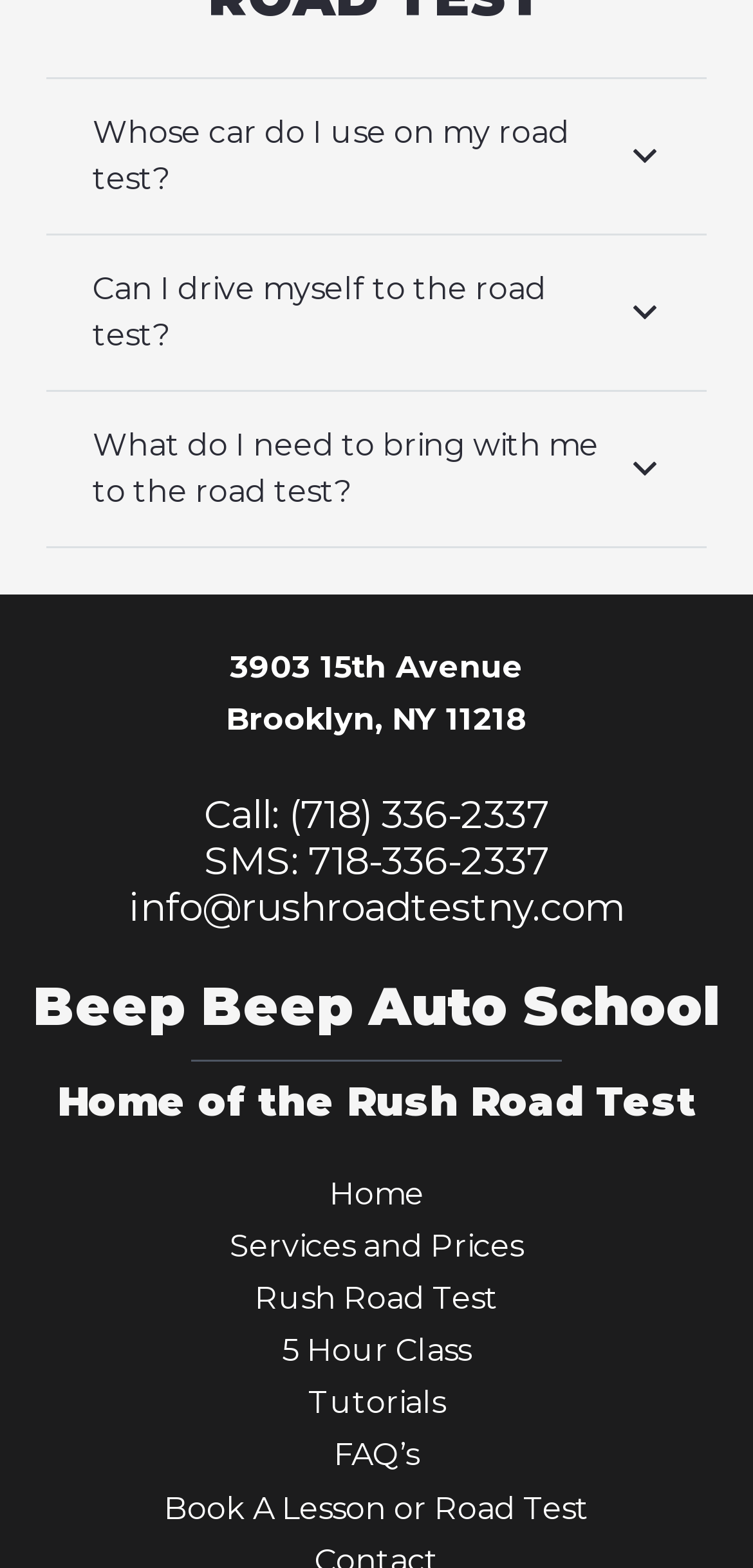What is the phone number to call for Beep Beep Auto School?
Refer to the screenshot and respond with a concise word or phrase.

(718) 336-2337